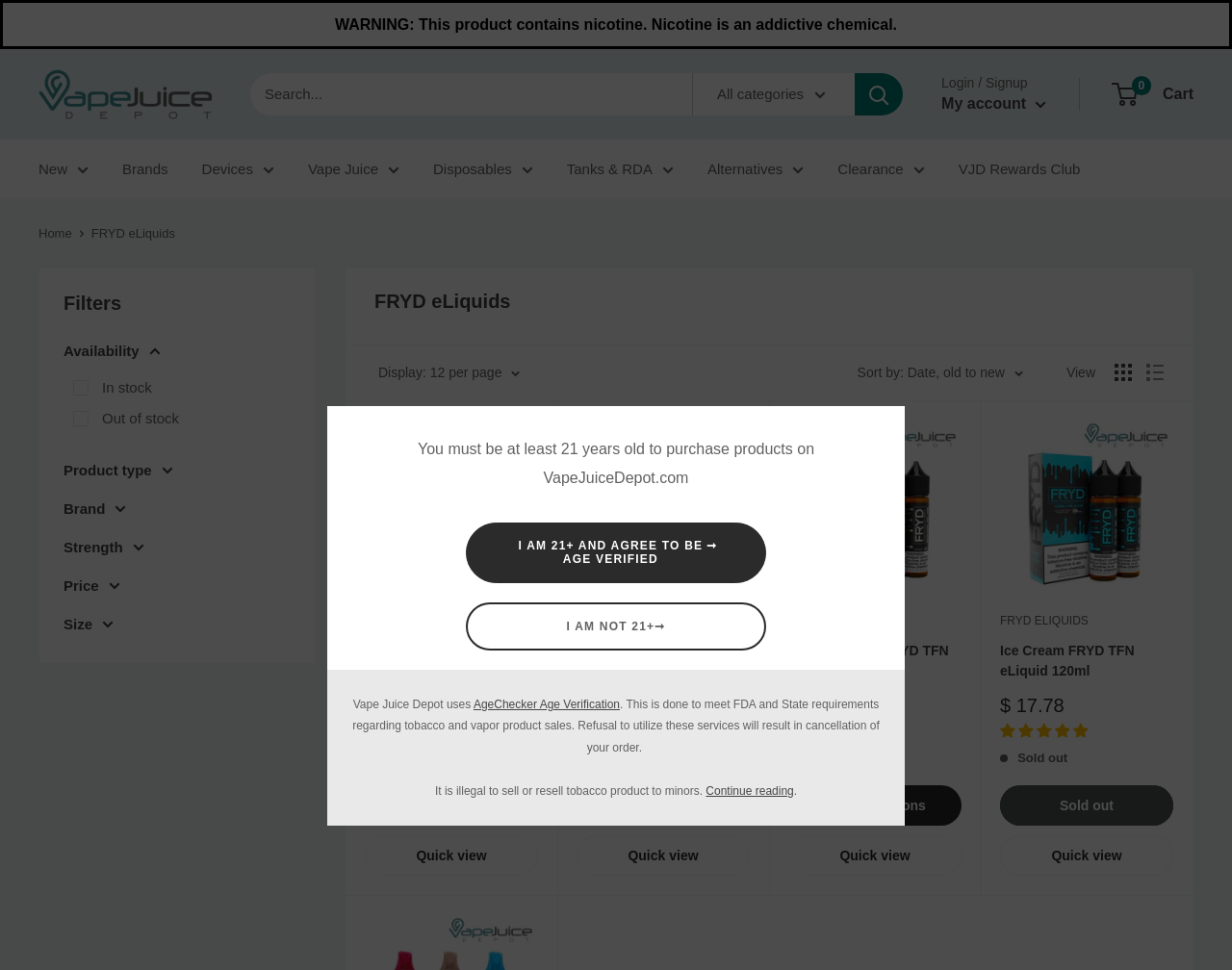Determine the bounding box coordinates of the area to click in order to meet this instruction: "Search for products".

[0.203, 0.075, 0.733, 0.119]